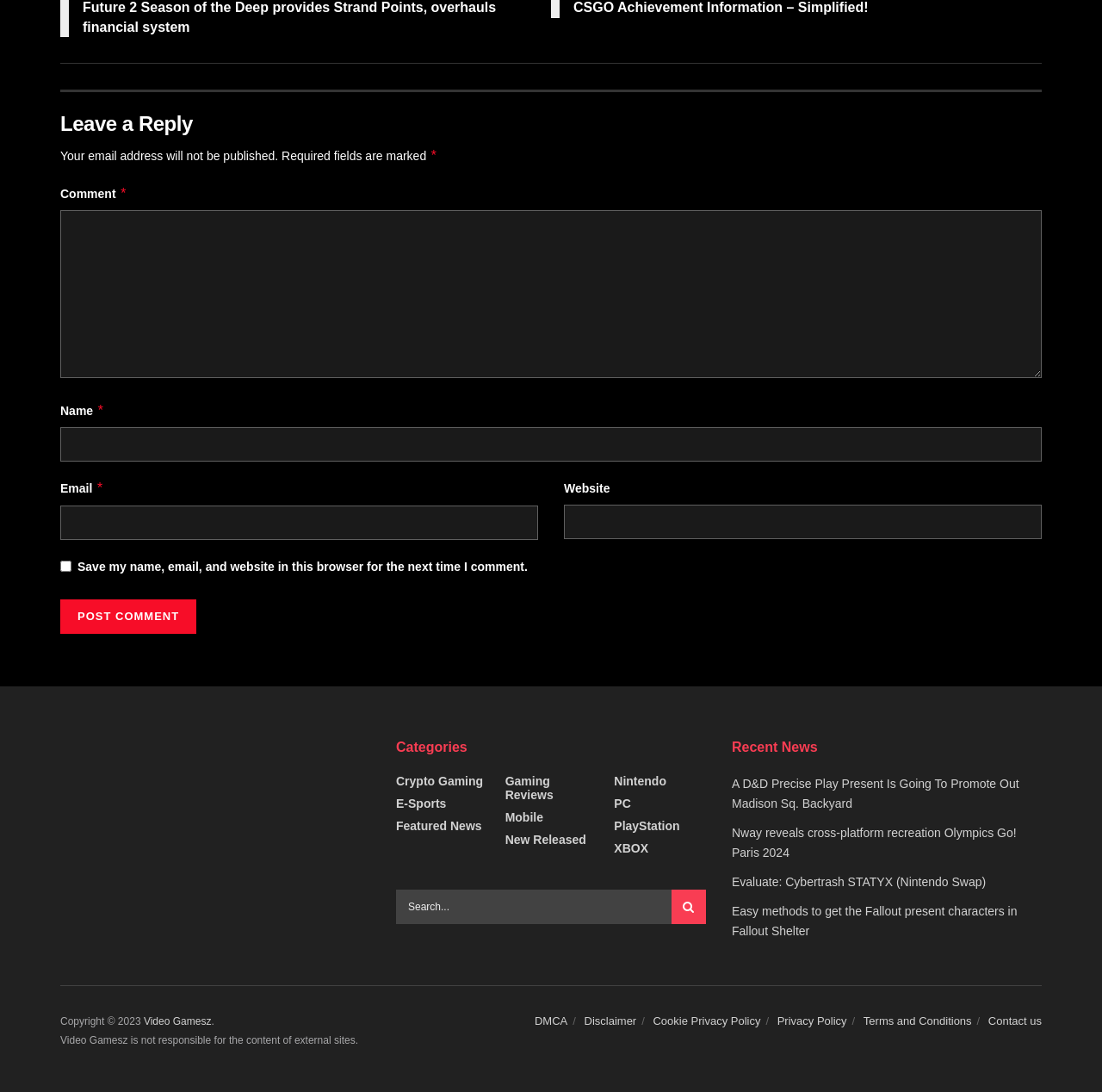Based on the description "Terms and Conditions", find the bounding box of the specified UI element.

[0.783, 0.926, 0.882, 0.938]